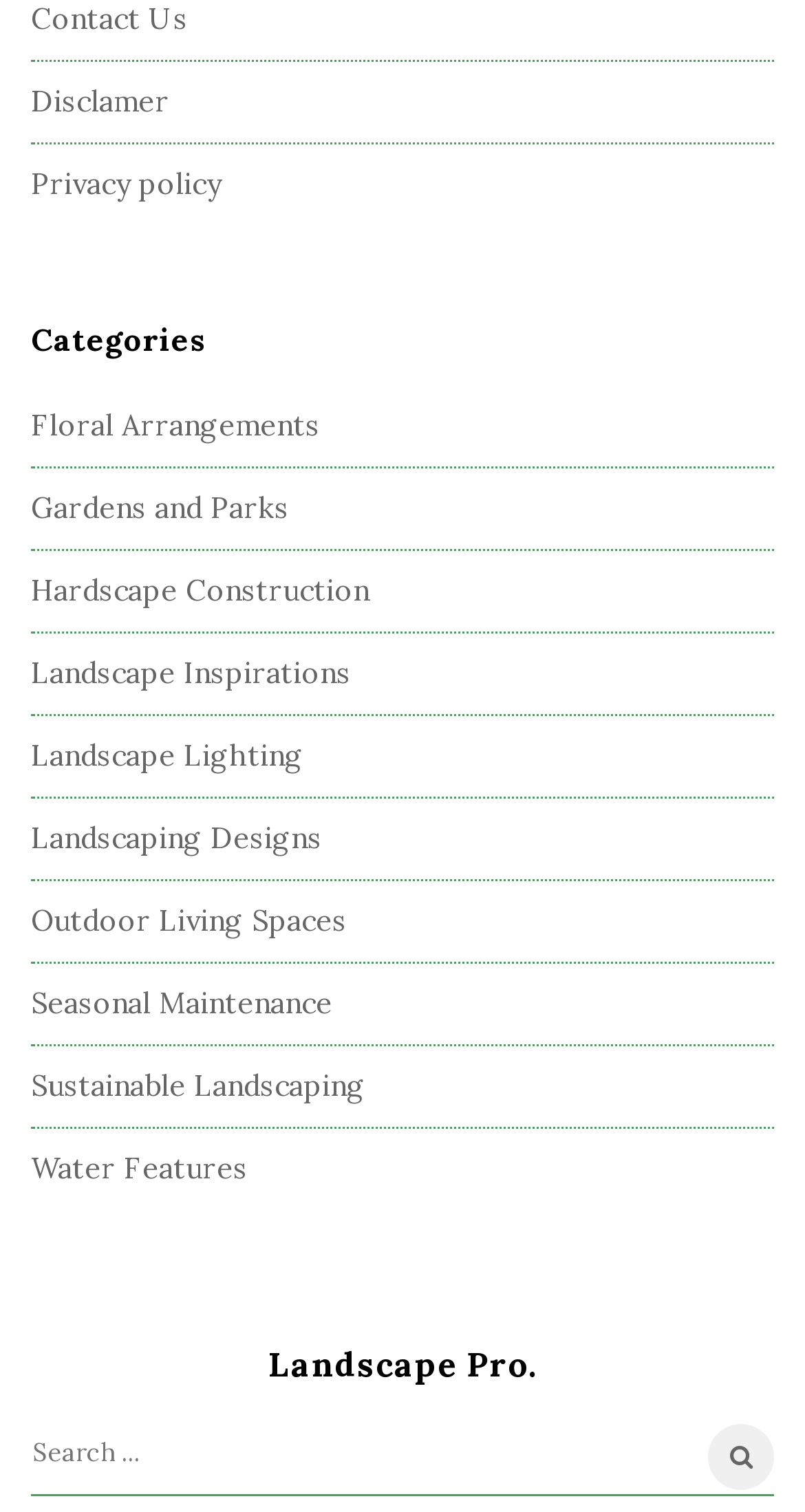Could you provide the bounding box coordinates for the portion of the screen to click to complete this instruction: "Search for landscape designs"?

[0.038, 0.941, 0.962, 0.973]